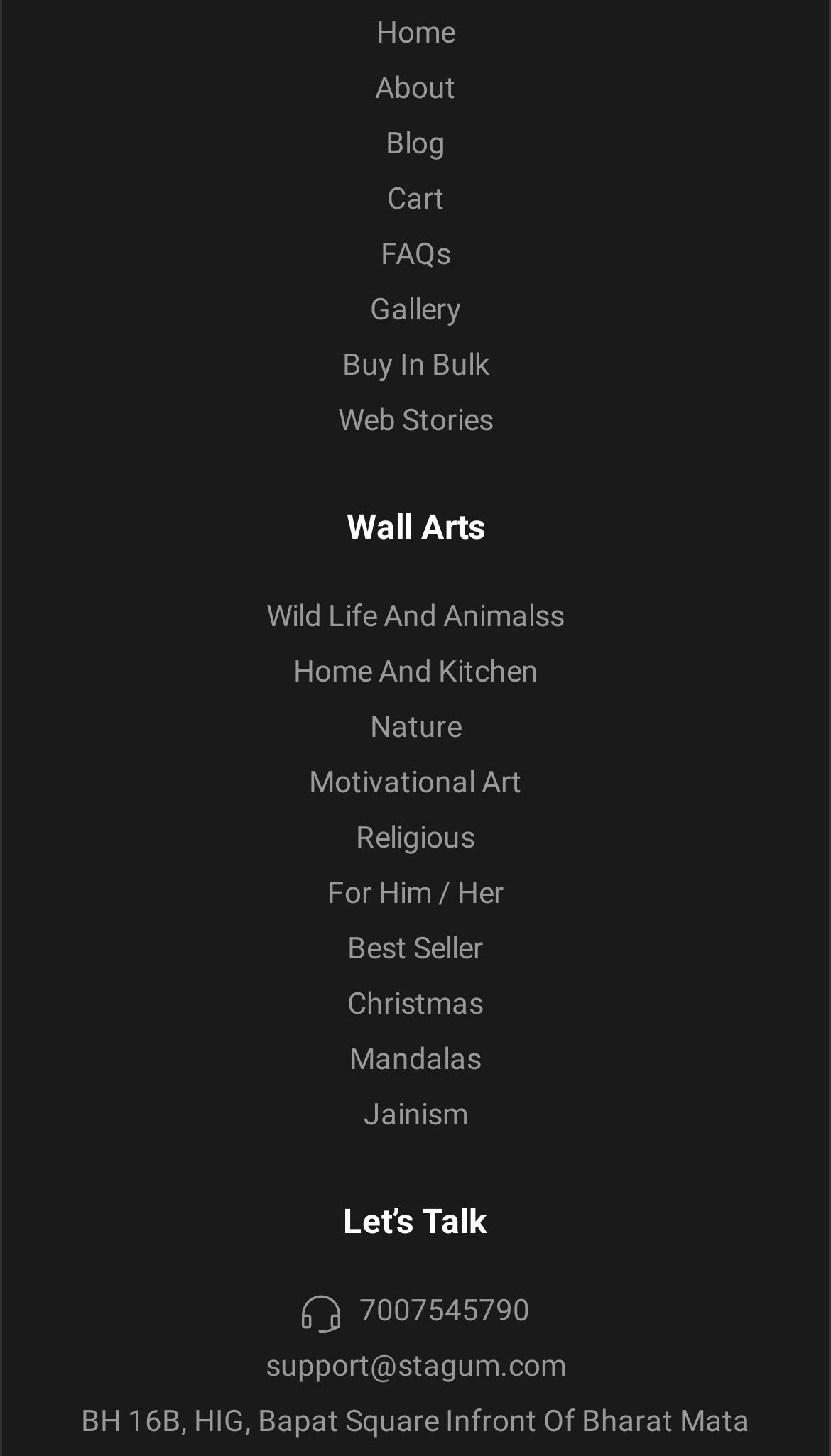Given the description "Font Việt Hoá", determine the bounding box of the corresponding UI element.

None